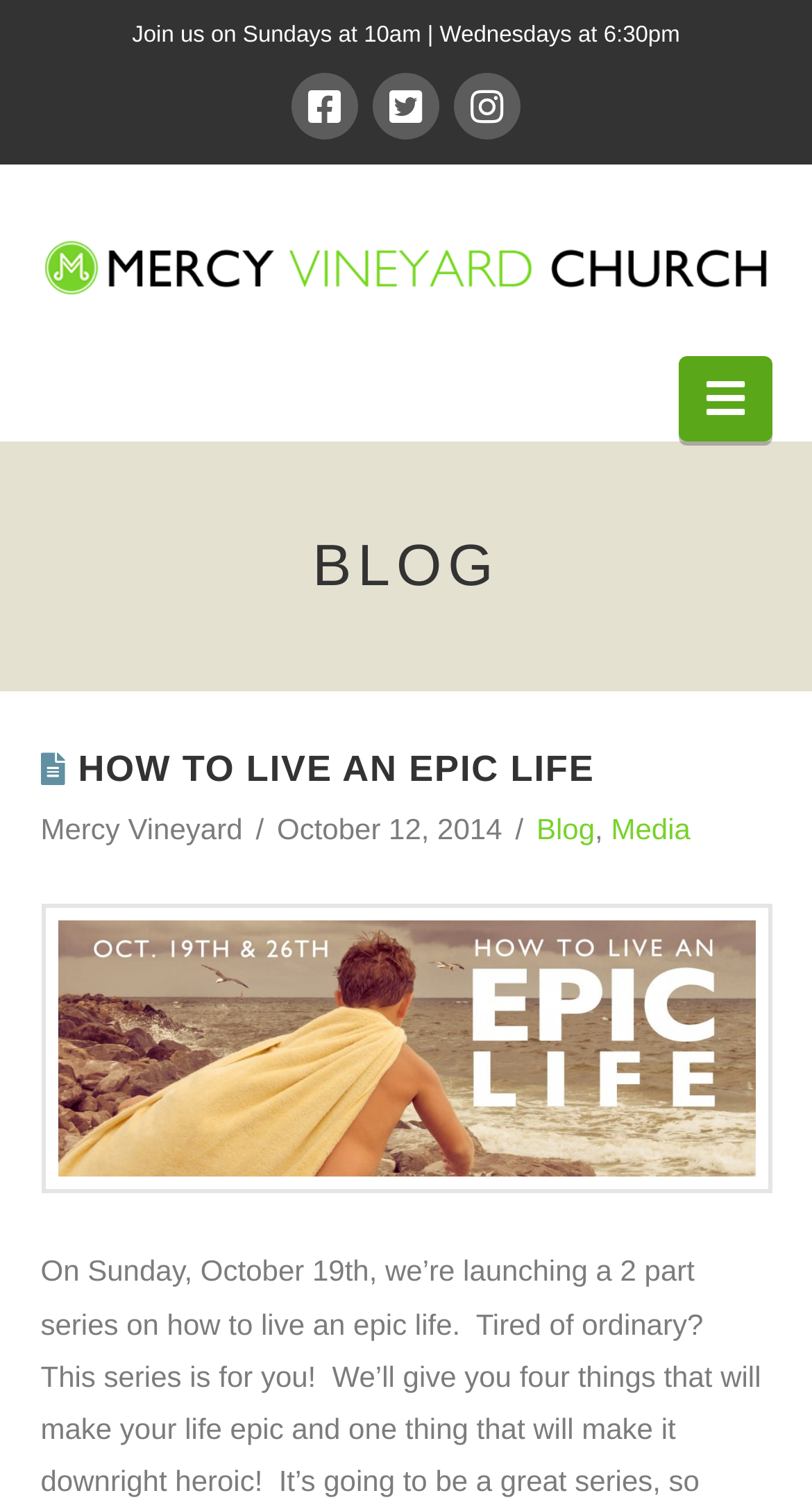Give a detailed account of the webpage, highlighting key information.

The webpage is about Mercy Vineyard Church, specifically focusing on "How to Live an EPIC Life". At the top, there is a brief announcement stating the church's service times, "Join us on Sundays at 10am | Wednesdays at 6:30pm". Below this, there are three social media links, Facebook, Twitter, and Instagram, aligned horizontally. 

To the left of these social media links, there is a prominent link to the church's main page, "Mercy Vineyard Church", accompanied by an image of the church's logo. 

On the right side, there is a navigation button, "\uf0c9 Navigation", which is not expanded by default. 

Below these elements, there is a table layout section that takes up most of the page's width. Within this section, there is a heading titled "BLOG", followed by a subheading, "HOW TO LIVE AN EPIC LIFE", which is an icon-based heading. 

Underneath the subheading, there are three sections: the church's name, "Mercy Vineyard", a timestamp showing "October 12, 2014", and two links, "Blog" and "Media", aligned horizontally.